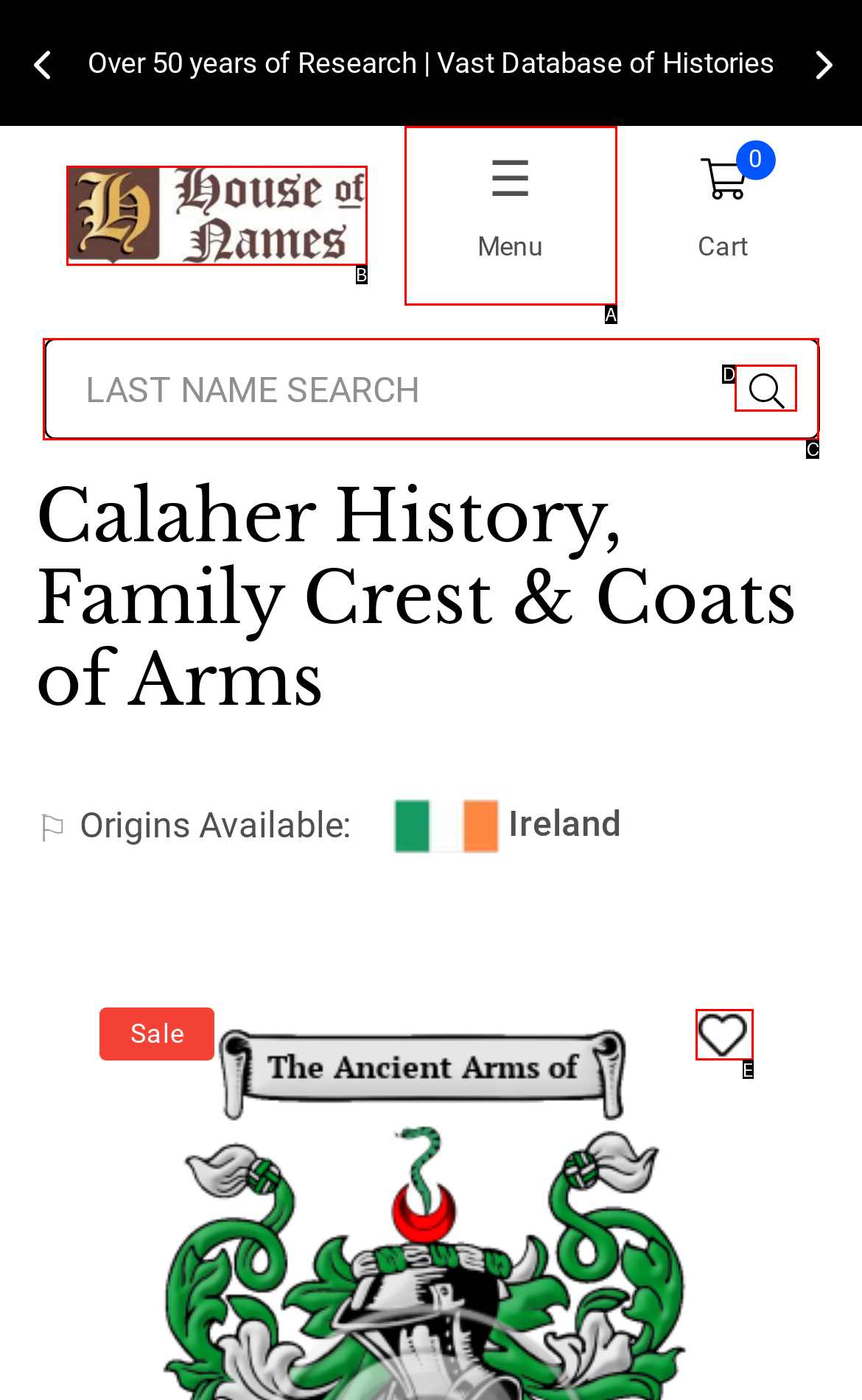Identify the option that corresponds to the description: alt="HouseofNames" 
Provide the letter of the matching option from the available choices directly.

B